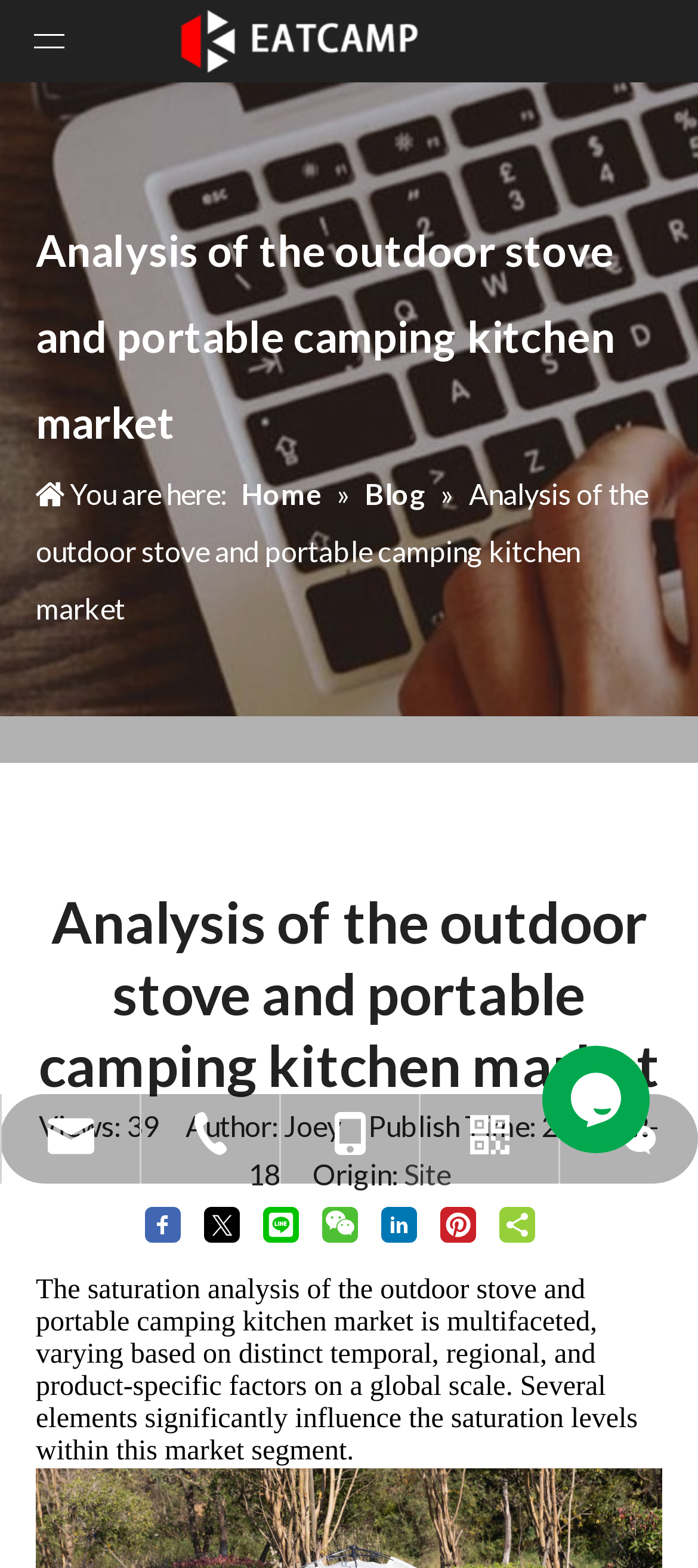Who is the author of this article?
Please describe in detail the information shown in the image to answer the question.

The author of this article is mentioned in the section below the article title, where it says 'Author: Joey'.